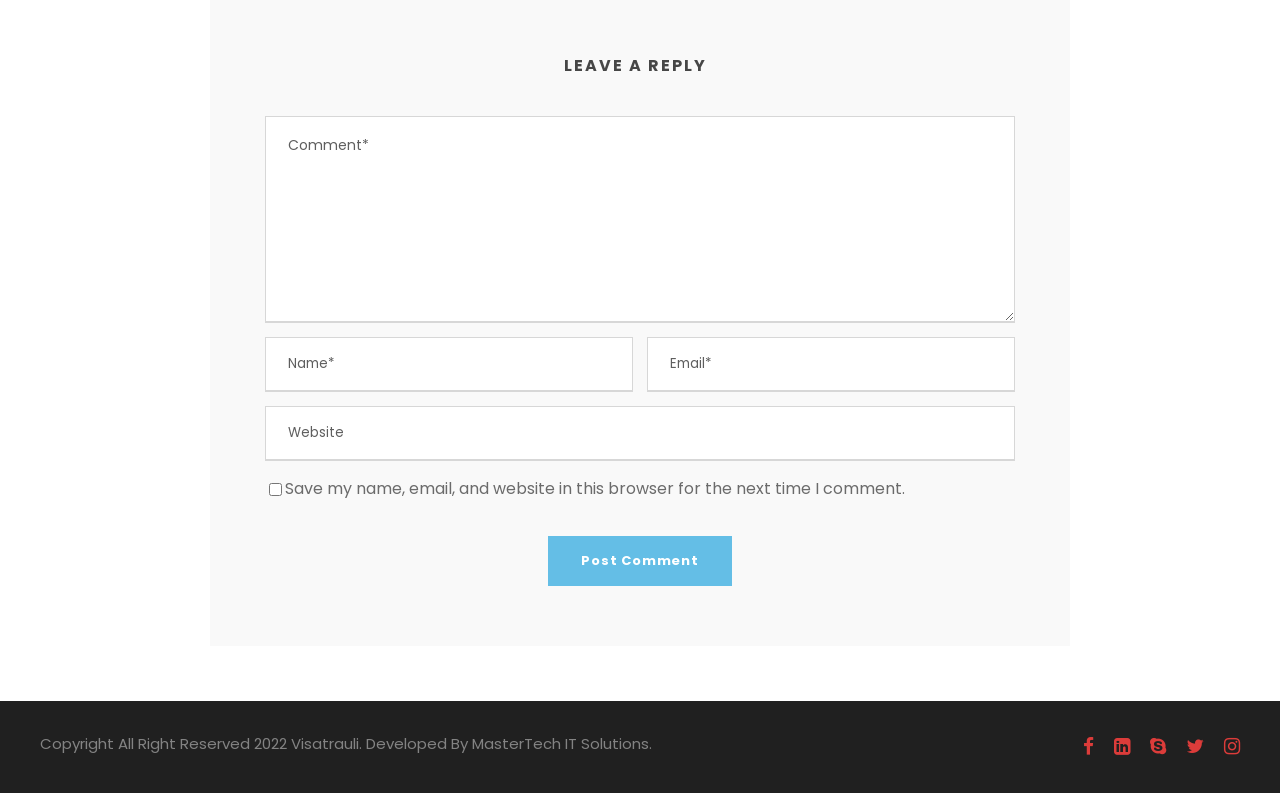Please provide a one-word or short phrase answer to the question:
What is the purpose of the textboxes?

Commenting